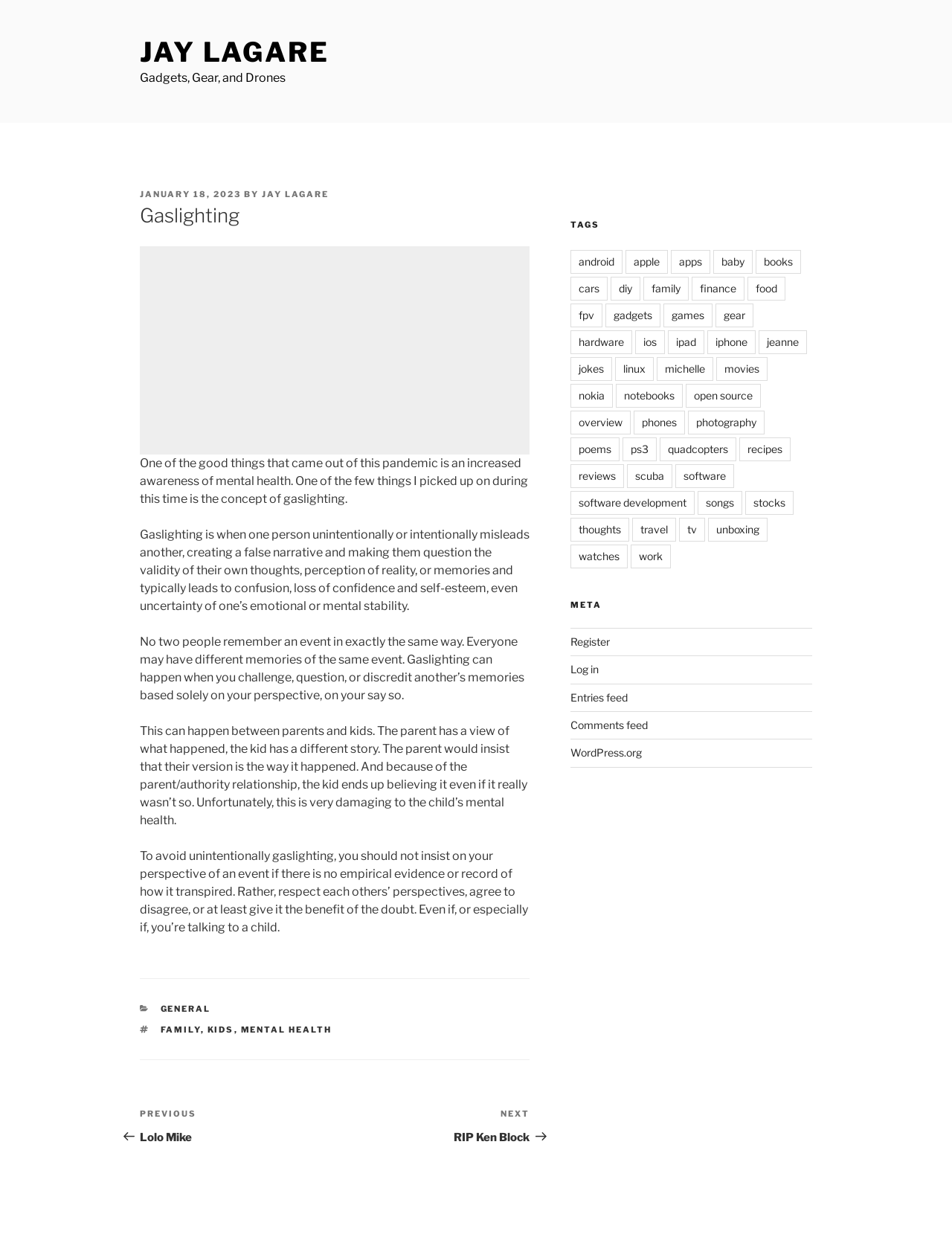Given the description: "aria-label="Advertisement" name="aswift_1" title="Advertisement"", determine the bounding box coordinates of the UI element. The coordinates should be formatted as four float numbers between 0 and 1, [left, top, right, bottom].

[0.147, 0.196, 0.556, 0.362]